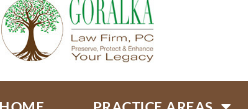From the details in the image, provide a thorough response to the question: What is the purpose of the logo on the website?

The logo of Goralka Law Firm, PC, prominently positioned on the website, serves as a call to action for website visitors who are seeking guidance in navigating their estate planning needs, encouraging them to take action and reach out to the firm for assistance.